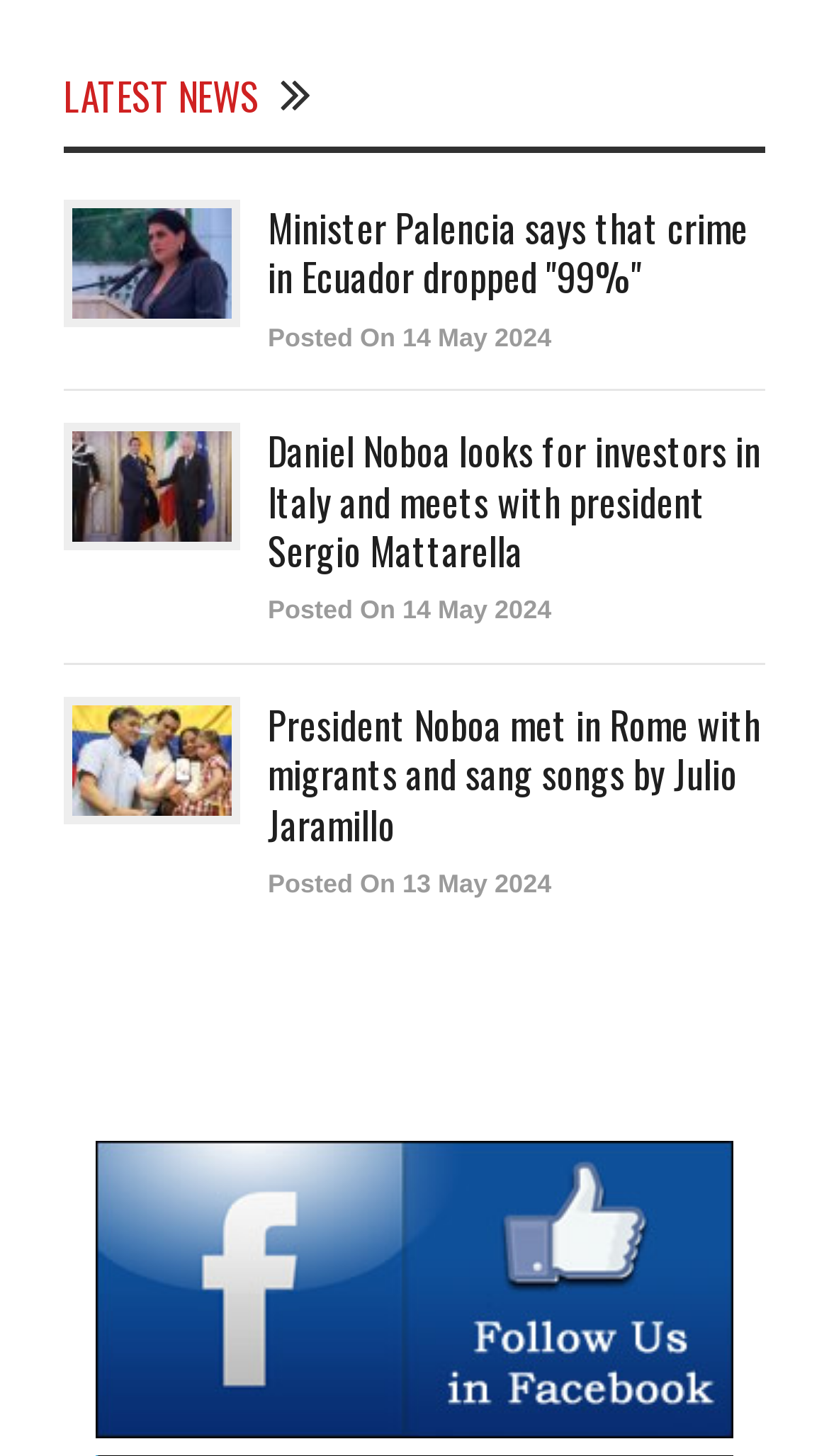How many news articles are displayed?
Utilize the information in the image to give a detailed answer to the question.

I counted the number of headings and links that appear to be news article titles, and there are three of them.